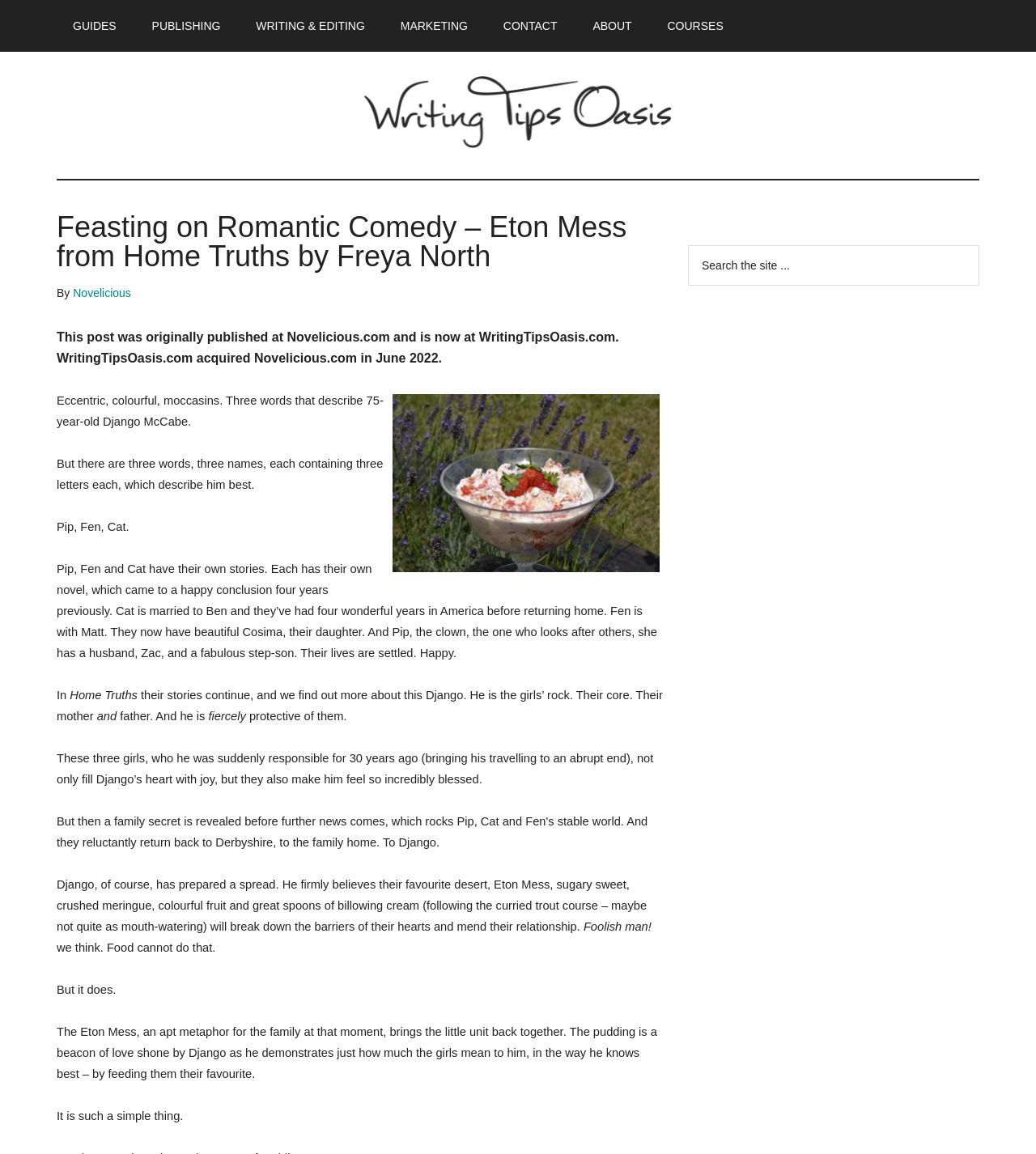Identify the bounding box coordinates of the section that should be clicked to achieve the task described: "Click the 'Eton Mess from Home Truths by Freya North' link".

[0.371, 0.338, 0.641, 0.508]